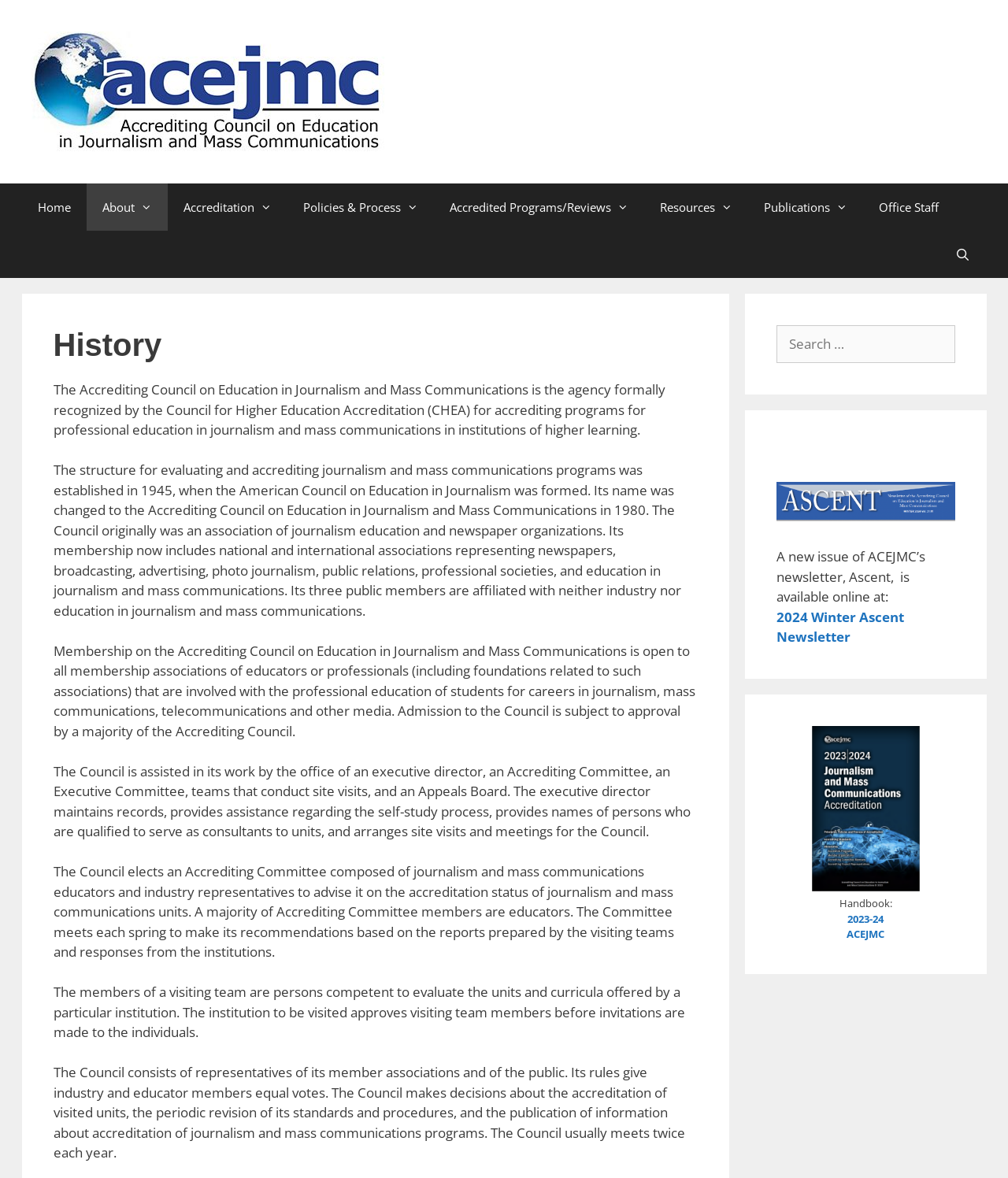Find the bounding box coordinates of the element to click in order to complete the given instruction: "Search for something."

[0.771, 0.276, 0.947, 0.308]